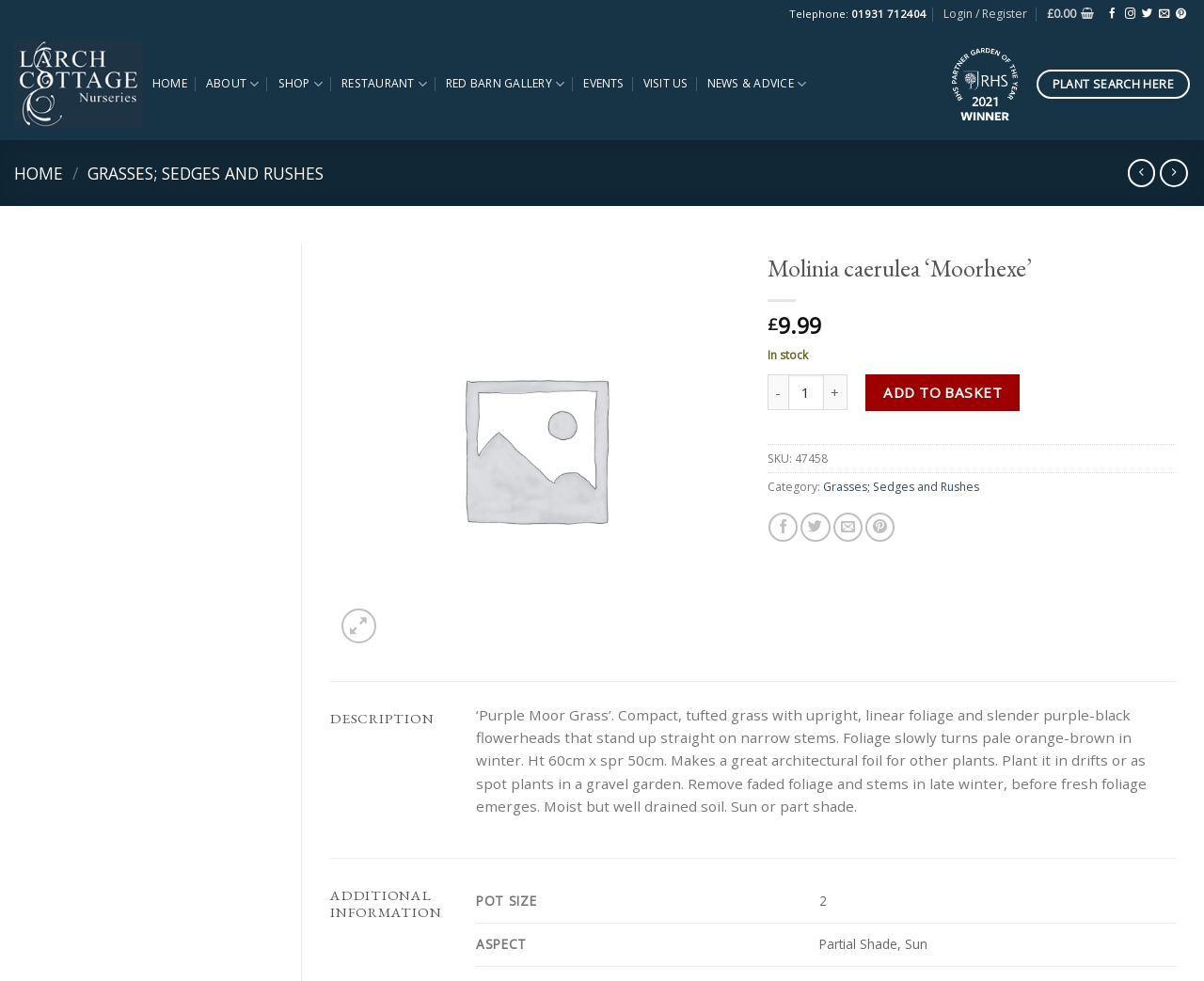Identify the coordinates of the bounding box for the element that must be clicked to accomplish the instruction: "Search for a plant".

[0.861, 0.071, 0.988, 0.101]